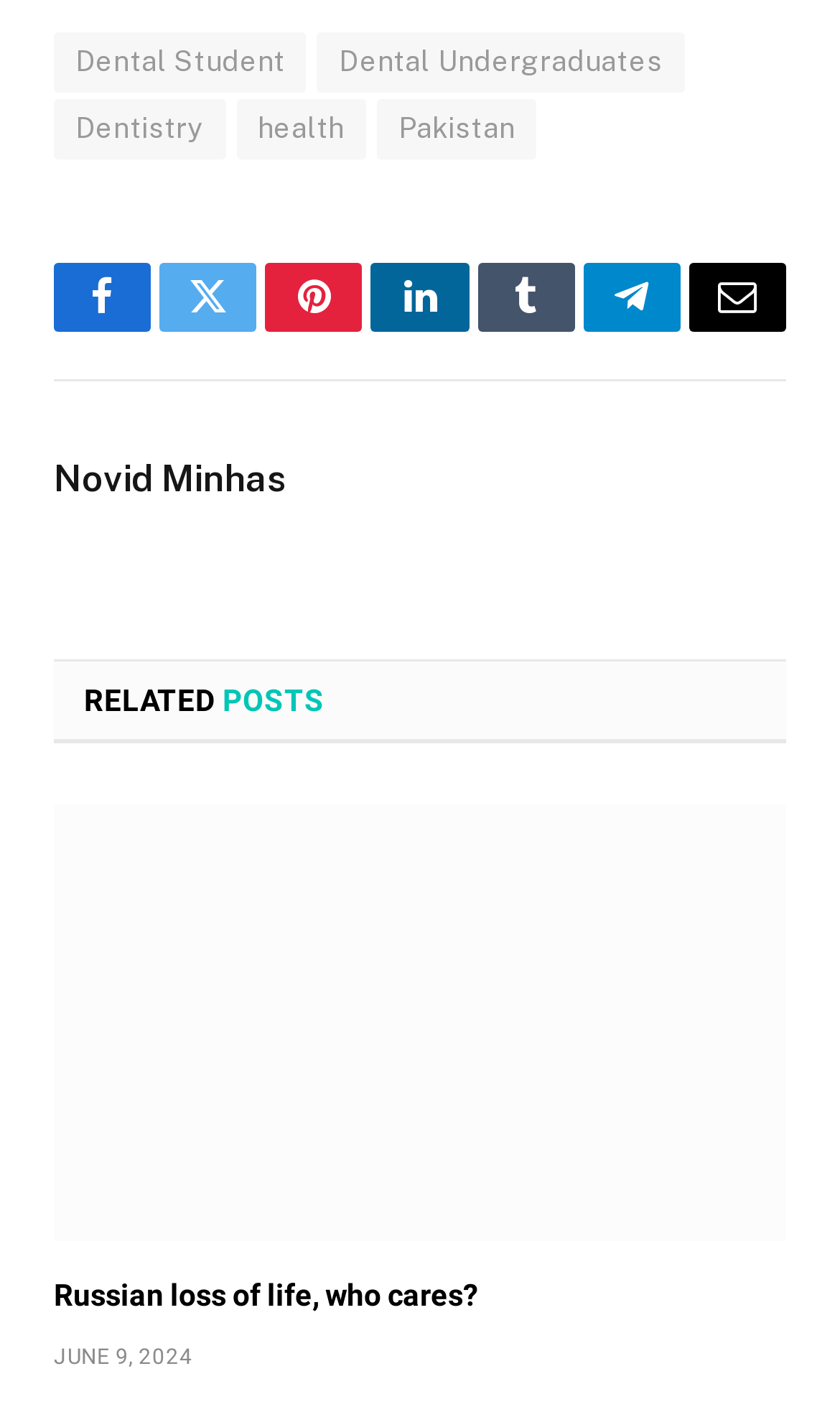How many social media links are there?
Please elaborate on the answer to the question with detailed information.

There are 6 social media links on the webpage, including Facebook, Twitter, Pinterest, LinkedIn, Tumblr, and Telegram, which are located at the top middle section of the webpage with bounding boxes ranging from [0.064, 0.186, 0.18, 0.235] to [0.694, 0.186, 0.81, 0.235].